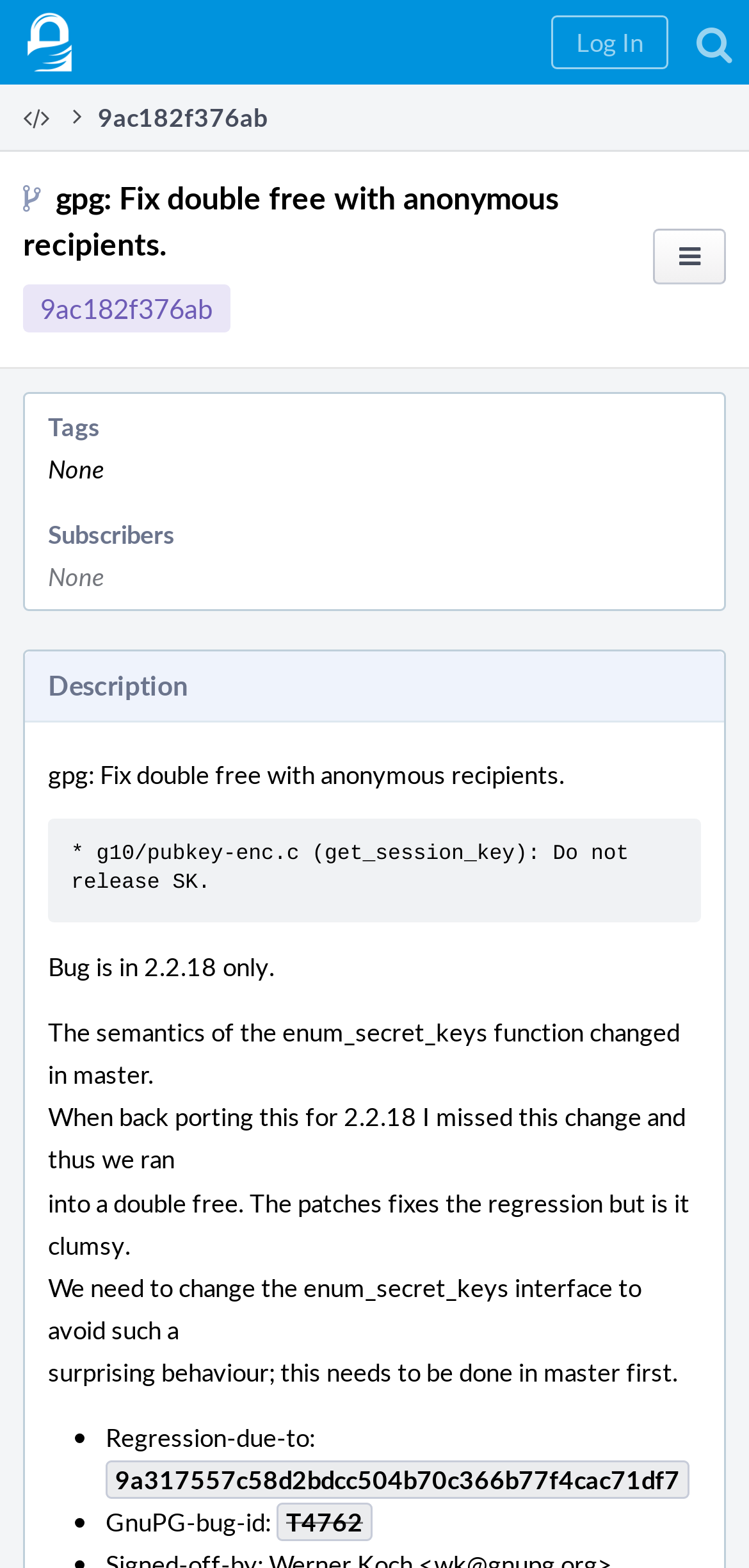Please identify the bounding box coordinates of the area that needs to be clicked to follow this instruction: "View the commit details of '9ac182f376ab'".

[0.054, 0.185, 0.285, 0.208]